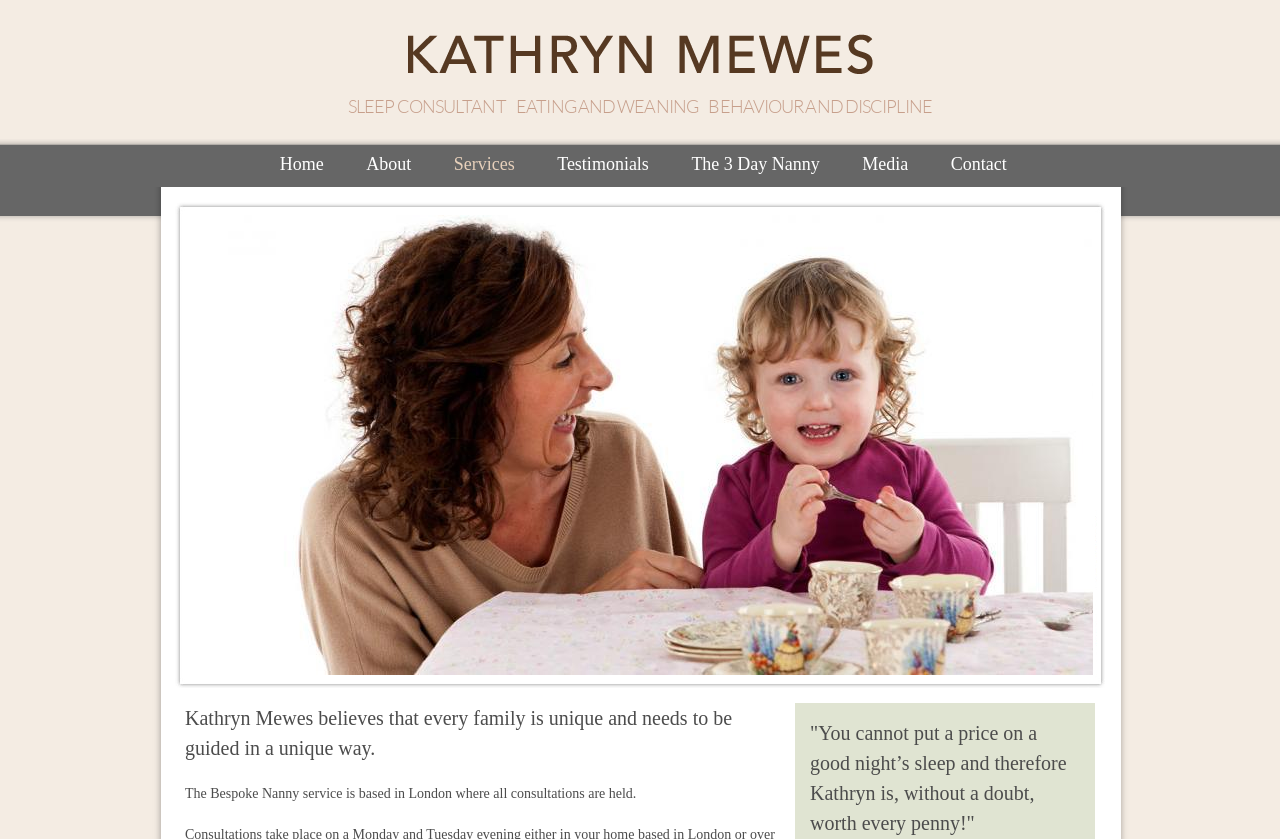How many main sections are in the navigation menu?
By examining the image, provide a one-word or phrase answer.

7